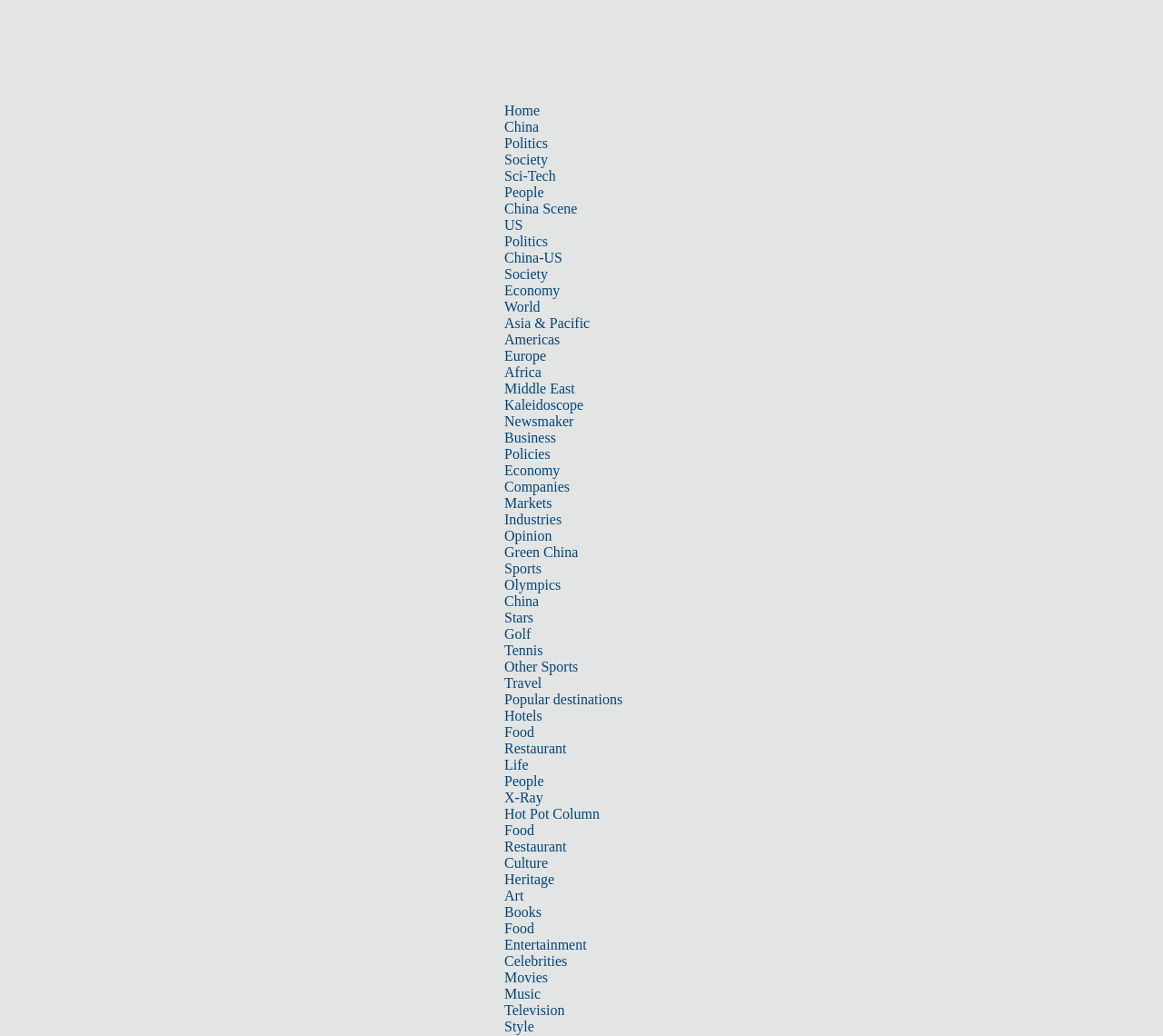Using the information in the image, give a comprehensive answer to the question: 
What is the focus of the 'Green China' section?

I inferred the focus of the 'Green China' section by looking at its name, which suggests an emphasis on environmental issues in China. This section is likely to feature news and articles about environmental topics related to China.